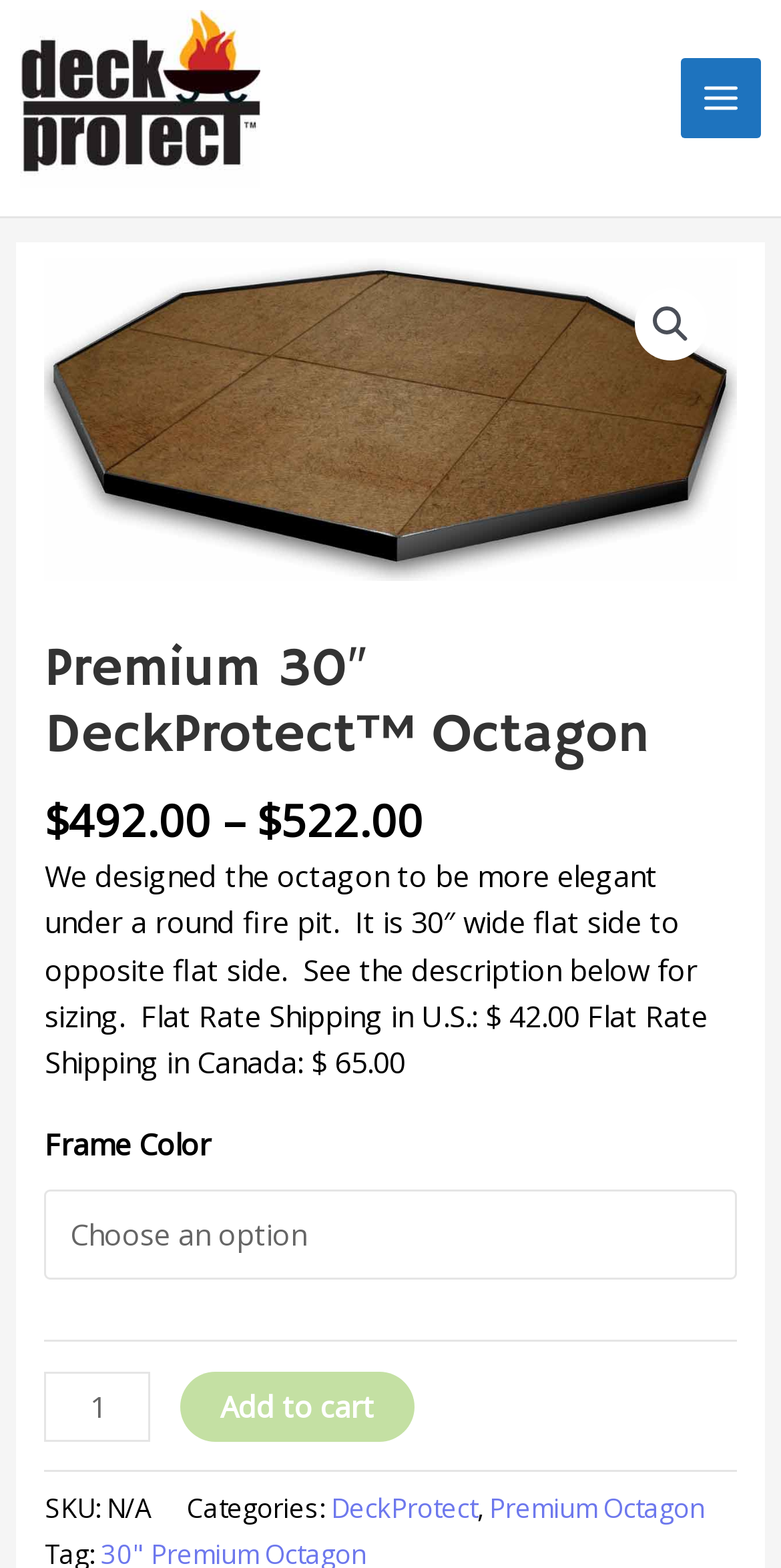What is the shipping cost in the US?
Please analyze the image and answer the question with as much detail as possible.

The shipping cost in the US can be found in the product description section, where it is listed as 'Flat Rate Shipping in U.S.: $ 42.00'.